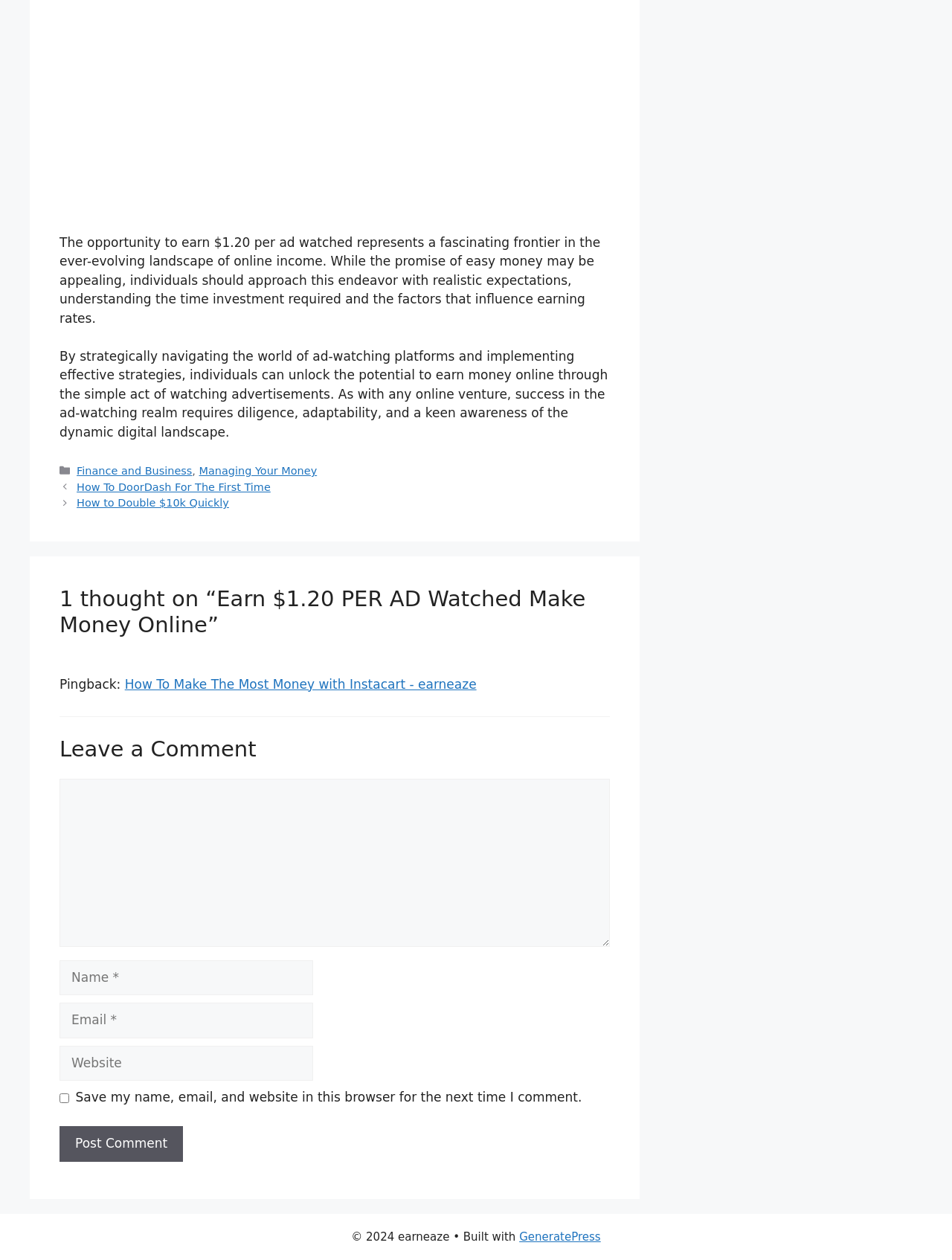Given the element description "parent_node: Comment name="url" placeholder="Website"", identify the bounding box of the corresponding UI element.

[0.062, 0.83, 0.329, 0.858]